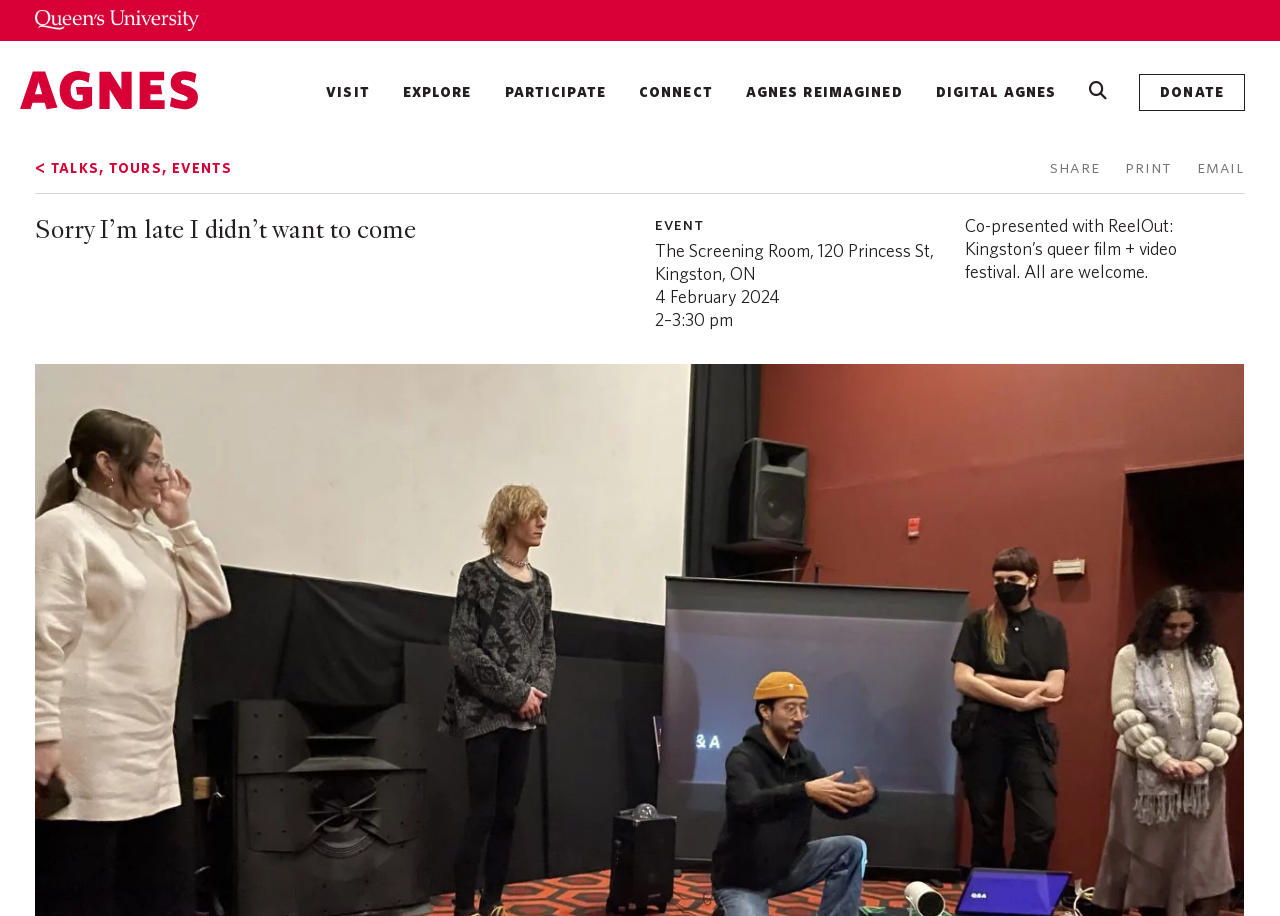Please identify the bounding box coordinates of the element that needs to be clicked to perform the following instruction: "learn about the event".

[0.512, 0.233, 0.55, 0.255]